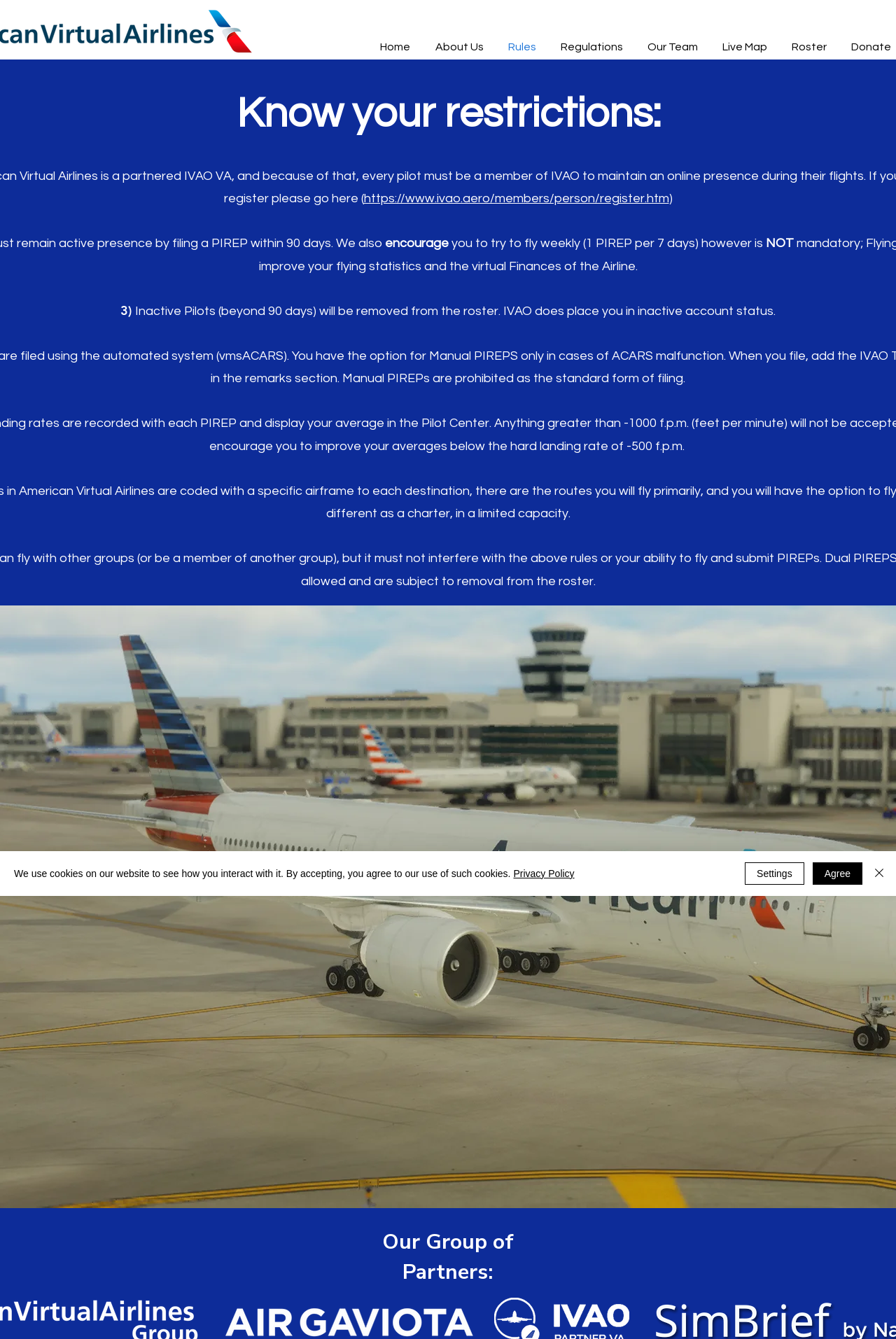Please determine the bounding box coordinates of the element's region to click for the following instruction: "Register on IVAO".

[0.406, 0.143, 0.746, 0.153]